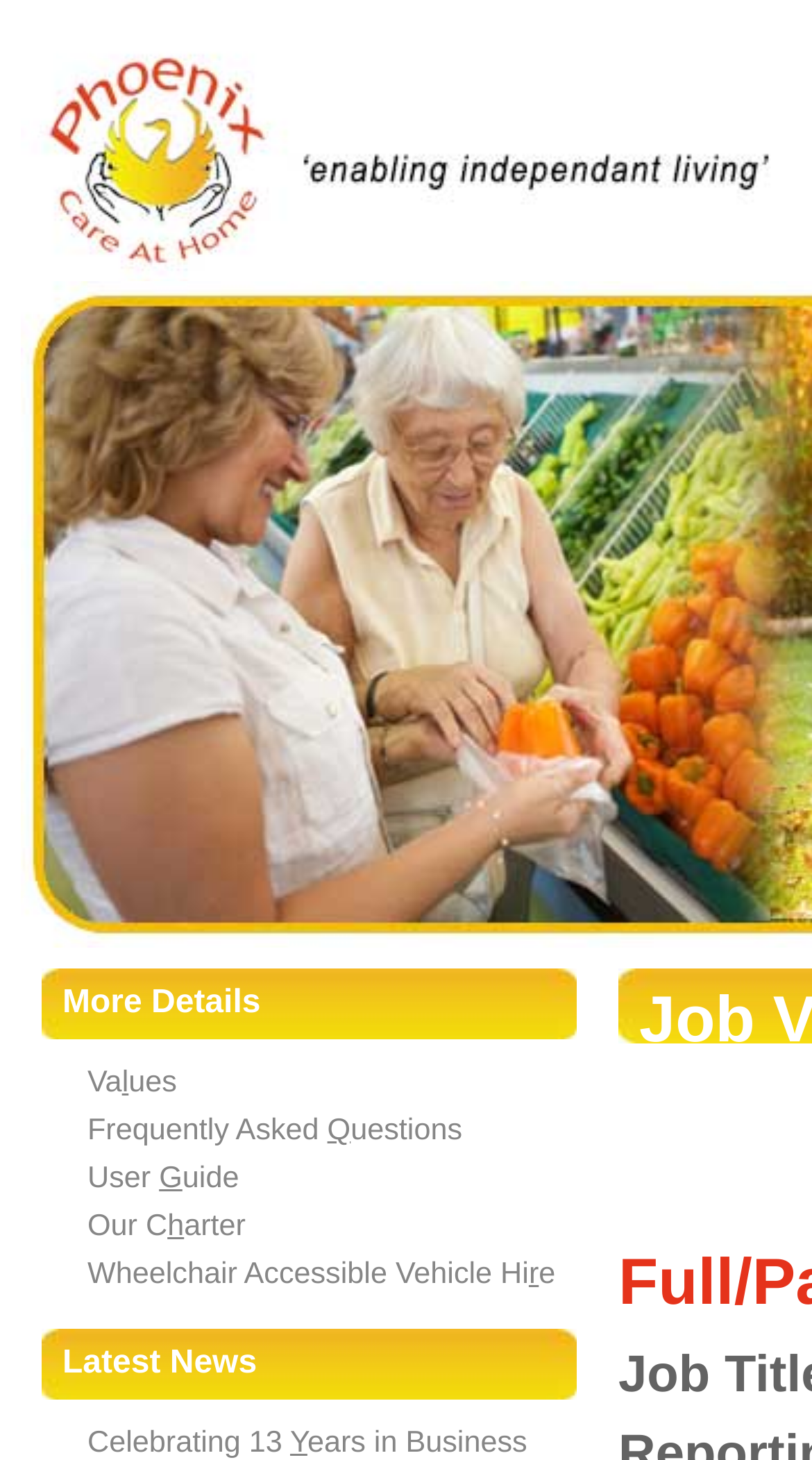Using the description: "Celebrating 13 Years in Business", determine the UI element's bounding box coordinates. Ensure the coordinates are in the format of four float numbers between 0 and 1, i.e., [left, top, right, bottom].

[0.108, 0.977, 0.649, 1.0]